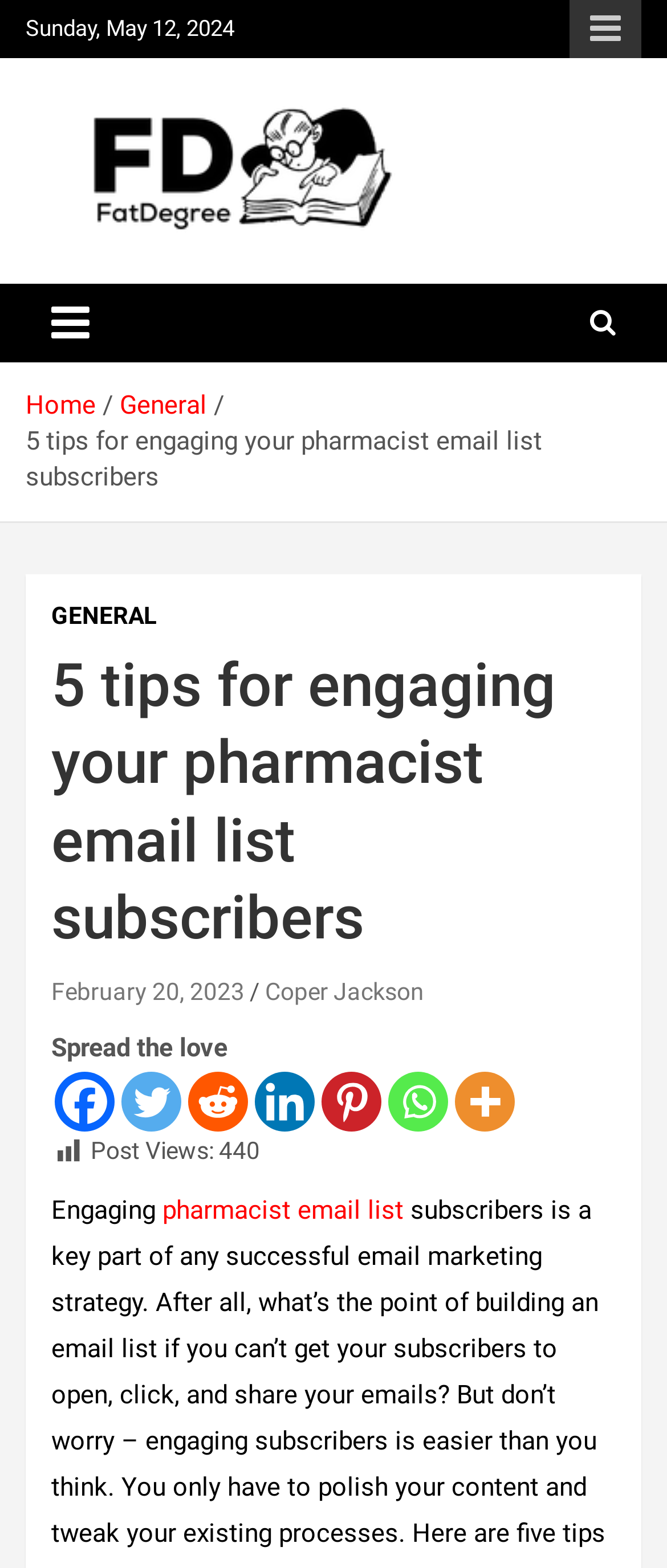Create a full and detailed caption for the entire webpage.

This webpage appears to be a blog post titled "5 tips for engaging your pharmacist email list subscribers". At the top left, there is a date "Sunday, May 12, 2024" and a responsive menu button on the top right. Below the date, there is a link to "Fat Degree" with an accompanying image. 

The main content of the webpage is divided into sections. On the top, there is a navigation bar with links to "Home" and "General". Below the navigation bar, there is a header section with the title "5 tips for engaging your pharmacist email list subscribers" and a subheading with the date "February 20, 2023" and the author "Coper Jackson". 

The main article is located below the header section. The content of the article is not explicitly stated, but it seems to be related to engaging pharmacist email list subscribers. At the bottom of the article, there are social media links to share the post, including Facebook, Twitter, Reddit, and more. 

Additionally, there is a section that displays the post views, which is 440 in this case. The webpage also has a call-to-action section with a link to "pharmacist email list" and a text "Engaging".